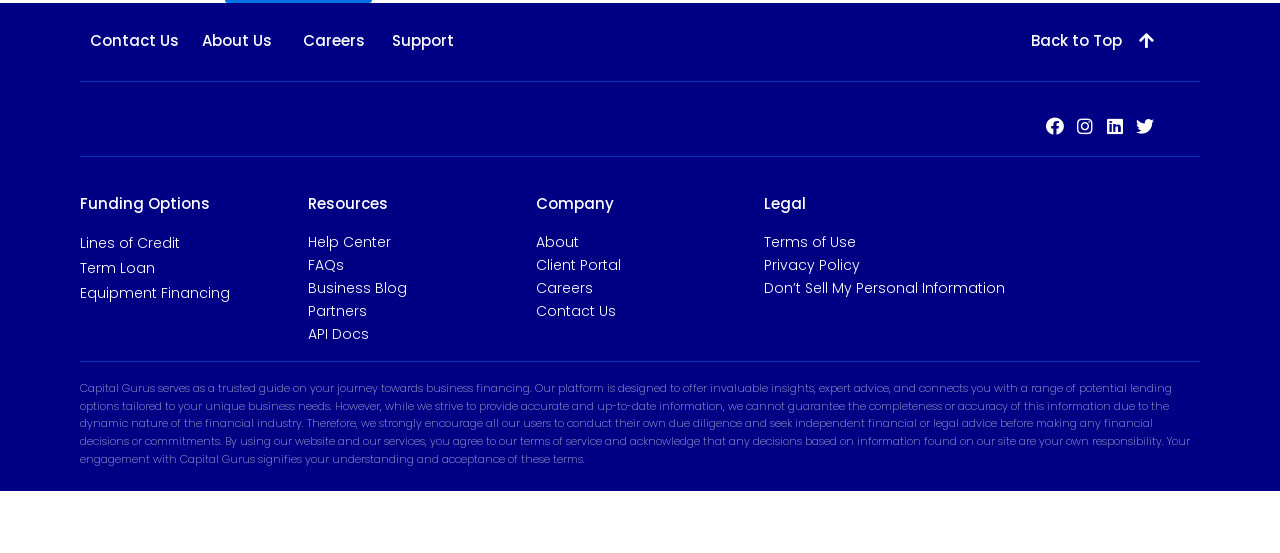Give a short answer using one word or phrase for the question:
What should users do before making financial decisions?

Conduct due diligence